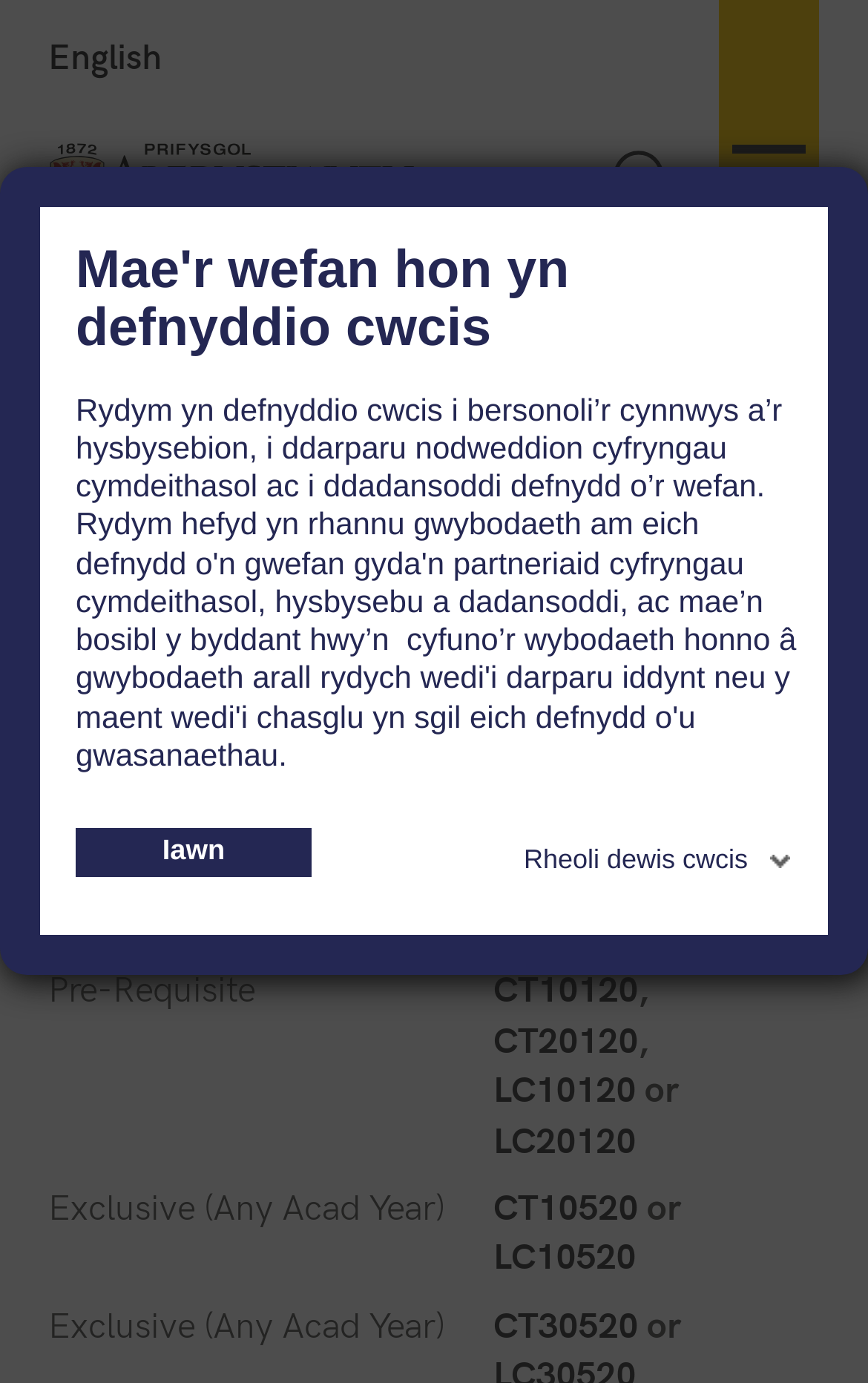Could you find the bounding box coordinates of the clickable area to complete this instruction: "Toggle menu"?

[0.829, 0.0, 0.944, 0.167]